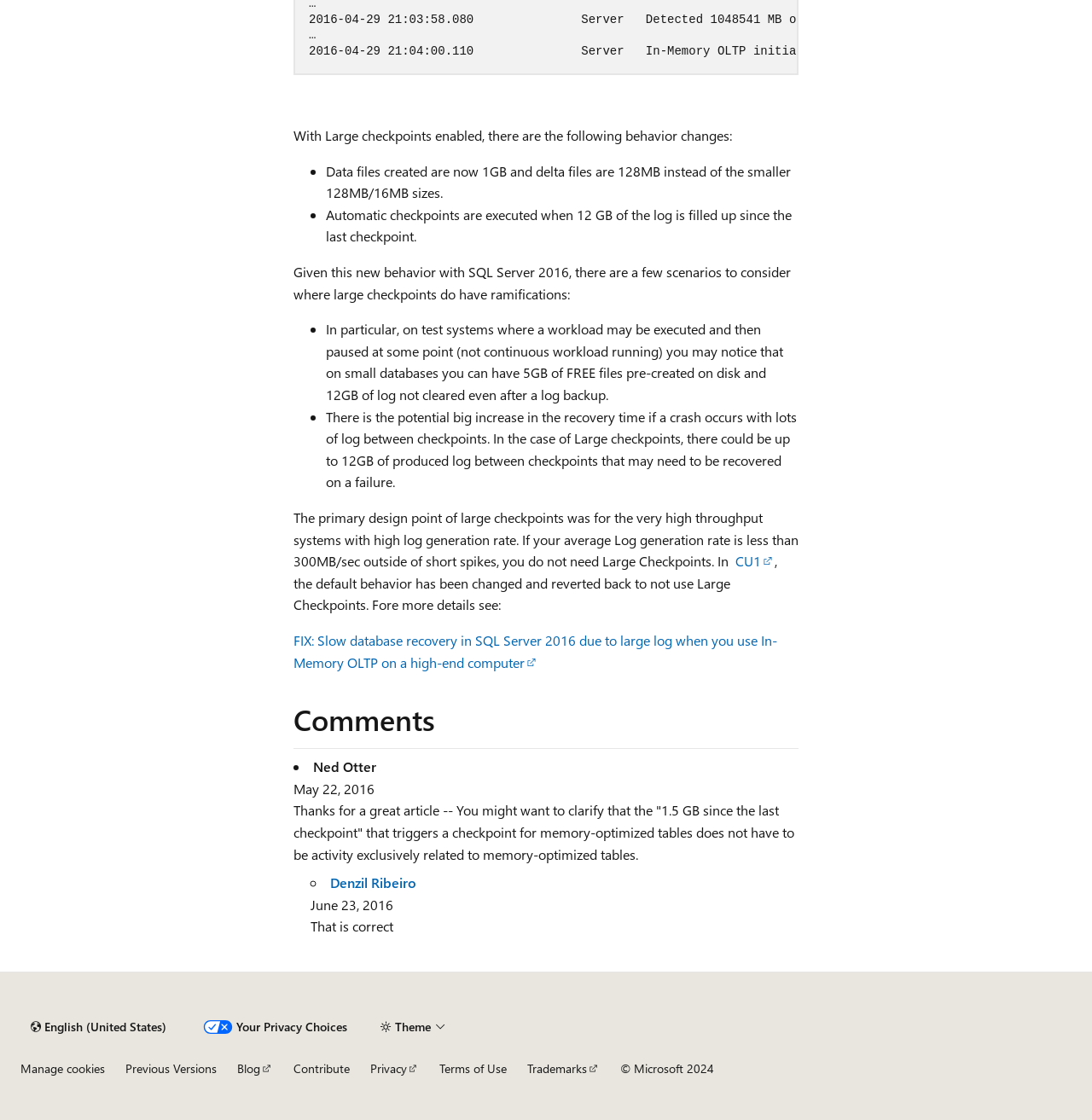Could you locate the bounding box coordinates for the section that should be clicked to accomplish this task: "Click the 'Manage cookies' button".

[0.019, 0.948, 0.096, 0.96]